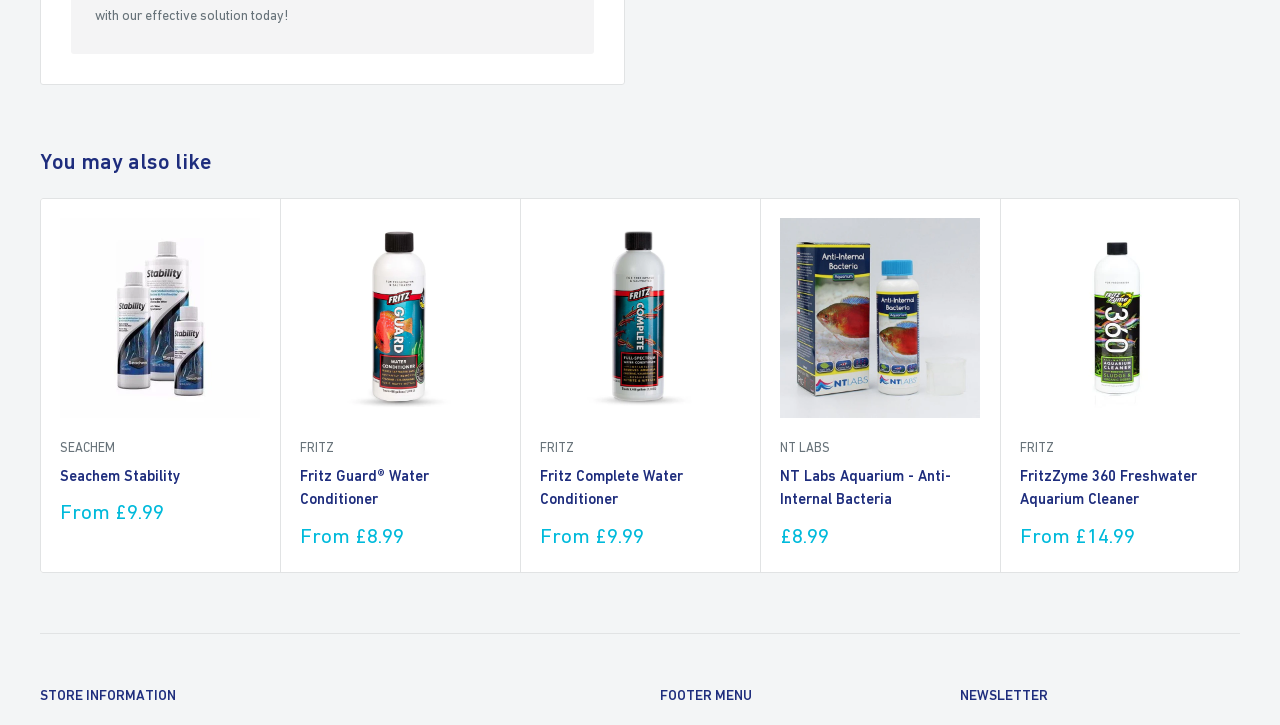What is the category of products listed on this page?
Provide a detailed and well-explained answer to the question.

I determined the category of products listed on this page by looking at the product names and descriptions, which all relate to aquarium care and maintenance.